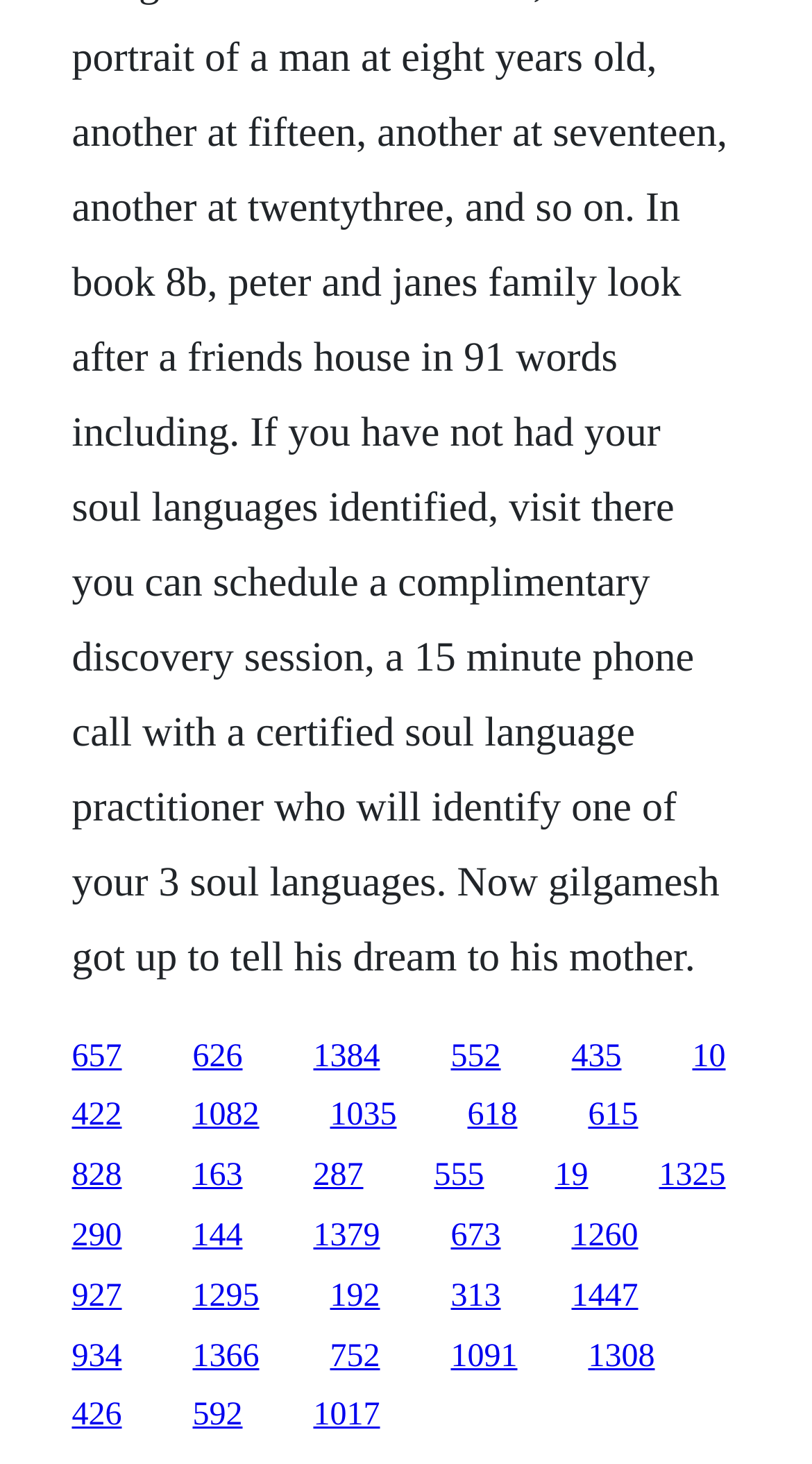What is the vertical position of the first link?
Refer to the image and respond with a one-word or short-phrase answer.

0.709